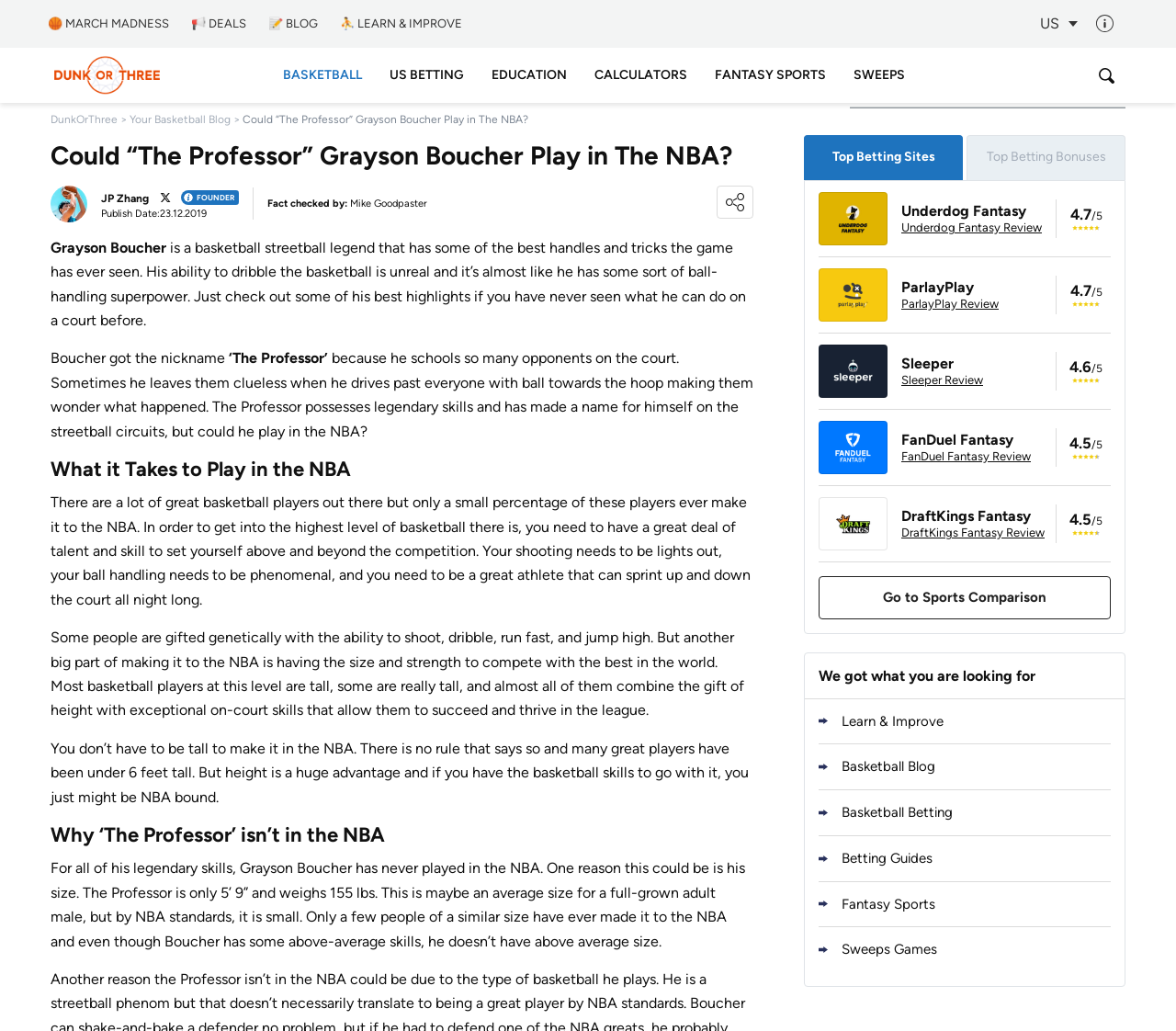What is the main heading displayed on the webpage? Please provide the text.

Could “The Professor” Grayson Boucher Play in The NBA?